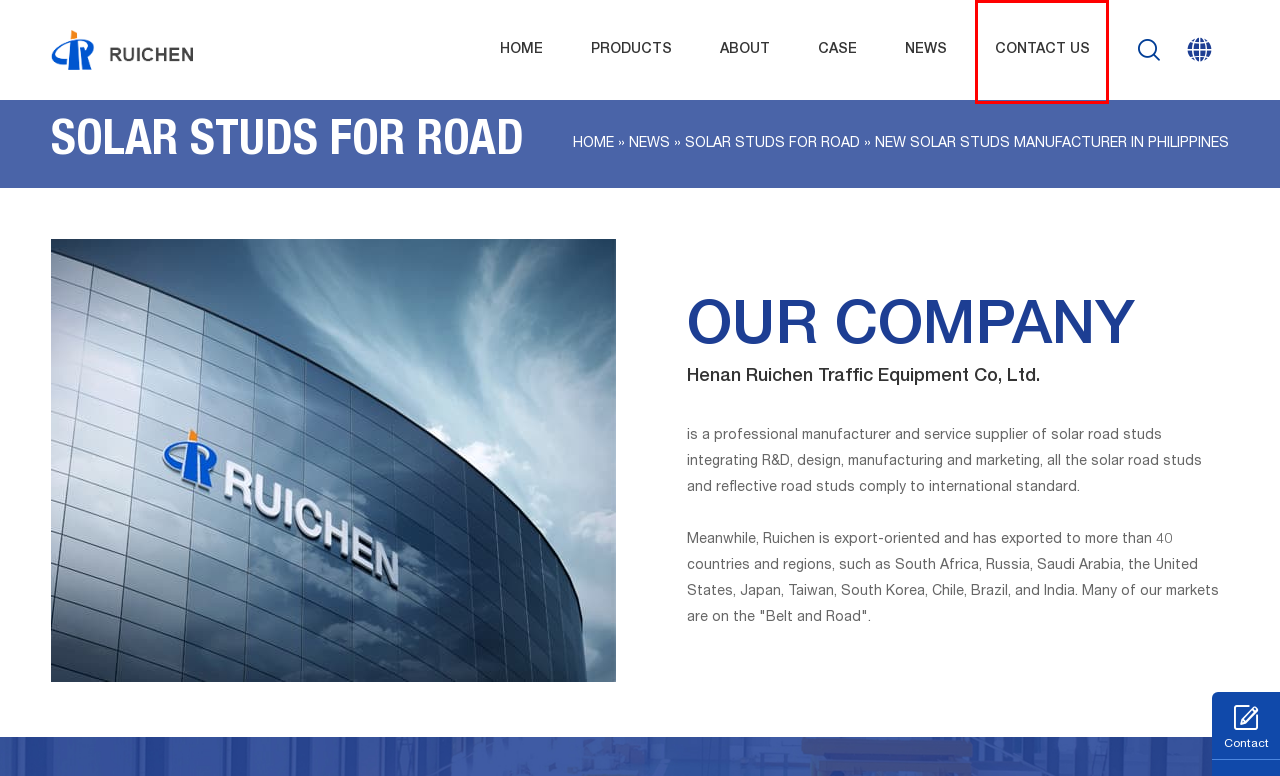You have a screenshot of a webpage with a red rectangle bounding box. Identify the best webpage description that corresponds to the new webpage after clicking the element within the red bounding box. Here are the candidates:
A. LED Solar Studs Supplier and Wholesaler In China
B. Aluminum Solar Studs With Shank R1--RUICHEN Solar Stud Suppiler
C. Solar Stud Supplier/Manufacturer/Factory
D. Solar studs Manufacturer and Wholesaler
E. solar studs prices-RUICHEN Solar Stud Suppiler
F. RUICHEN Solar Stud for Road Widely Used In Highways
G. 2021 NEW Type of Solar Stud Light For Road
H. Products--RUICHEN Solar Stud Suppiler

D